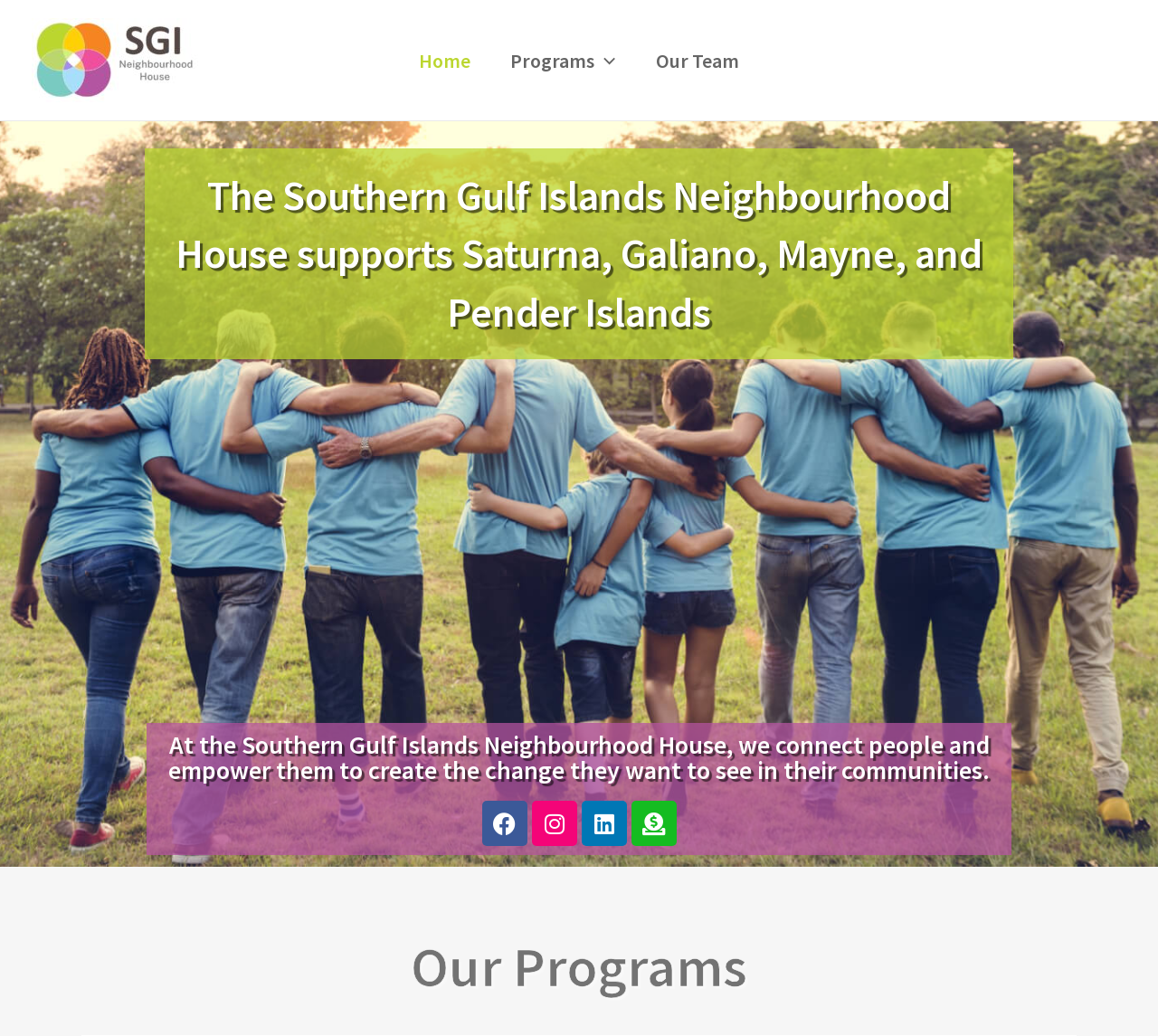Answer the following query concisely with a single word or phrase:
What is the icon next to the Donate link?

uf4b9